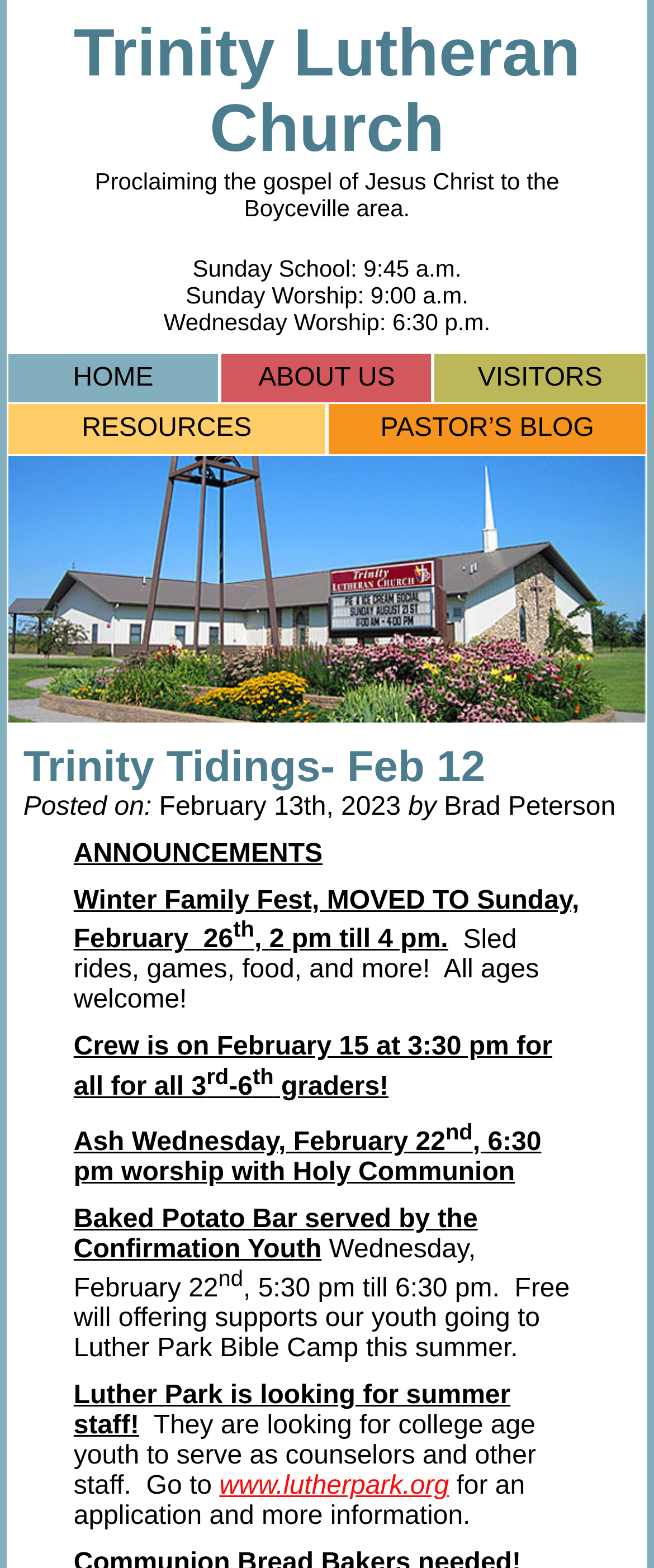From the screenshot, find the bounding box of the UI element matching this description: "Resources". Supply the bounding box coordinates in the form [left, top, right, bottom], each a float between 0 and 1.

[0.01, 0.257, 0.5, 0.291]